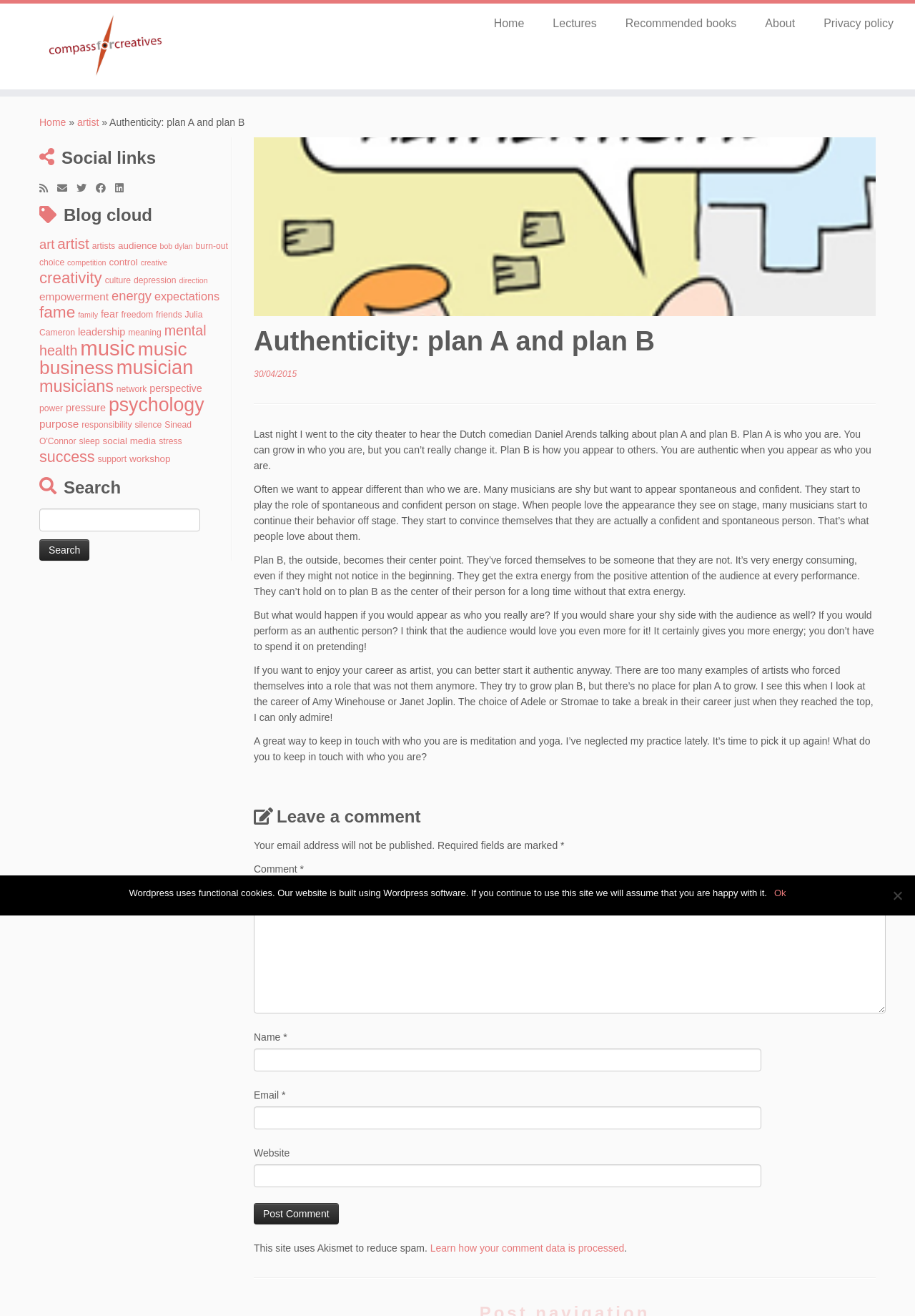Provide the bounding box coordinates of the area you need to click to execute the following instruction: "Read the article about authenticity".

[0.277, 0.104, 0.957, 0.24]